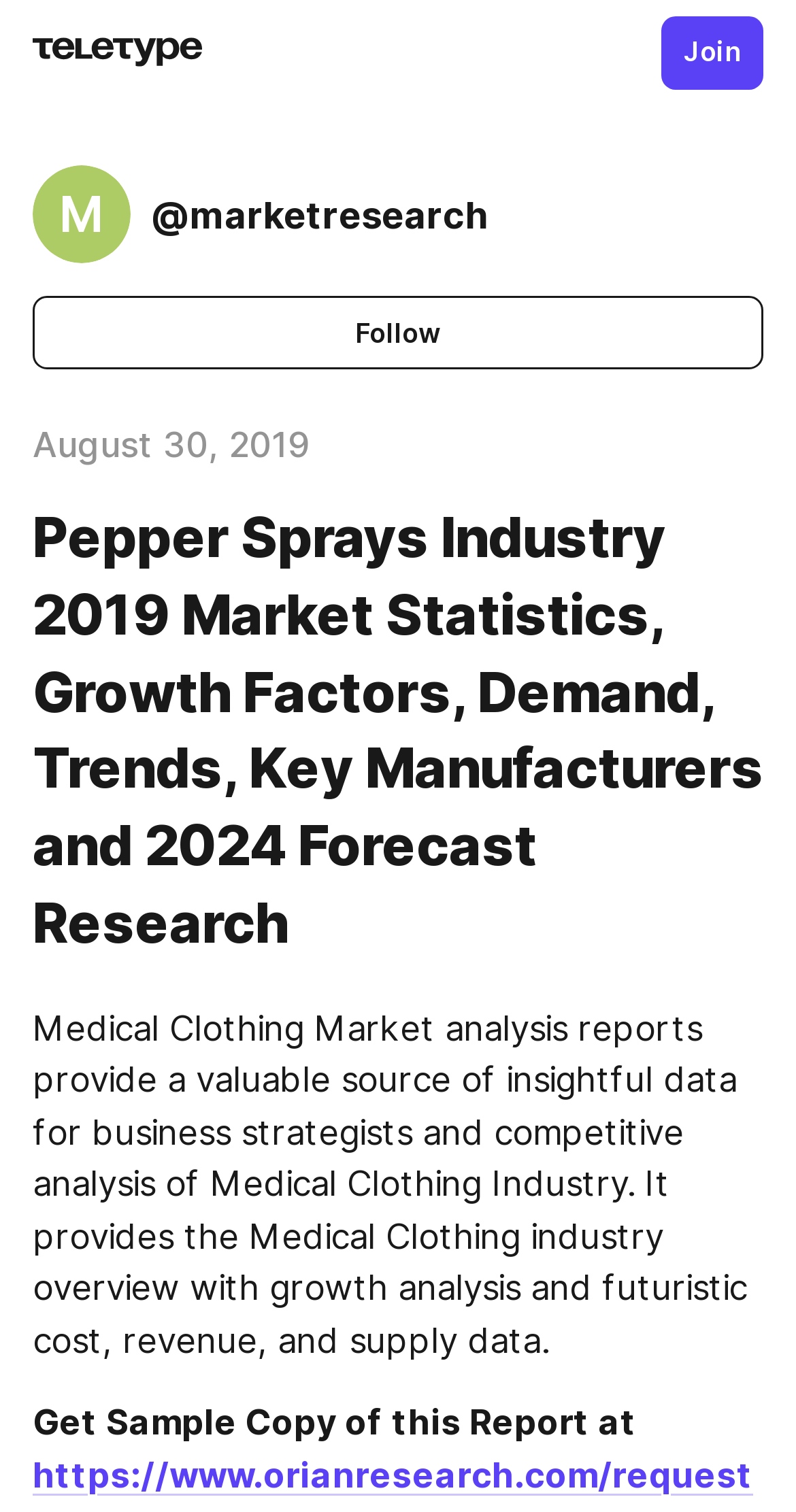Refer to the screenshot and answer the following question in detail:
What is the purpose of the report?

I found the purpose of the report by reading the static text element that describes the report, which mentions that it provides 'a valuable source of insightful data for business strategists and competitive analysis'.